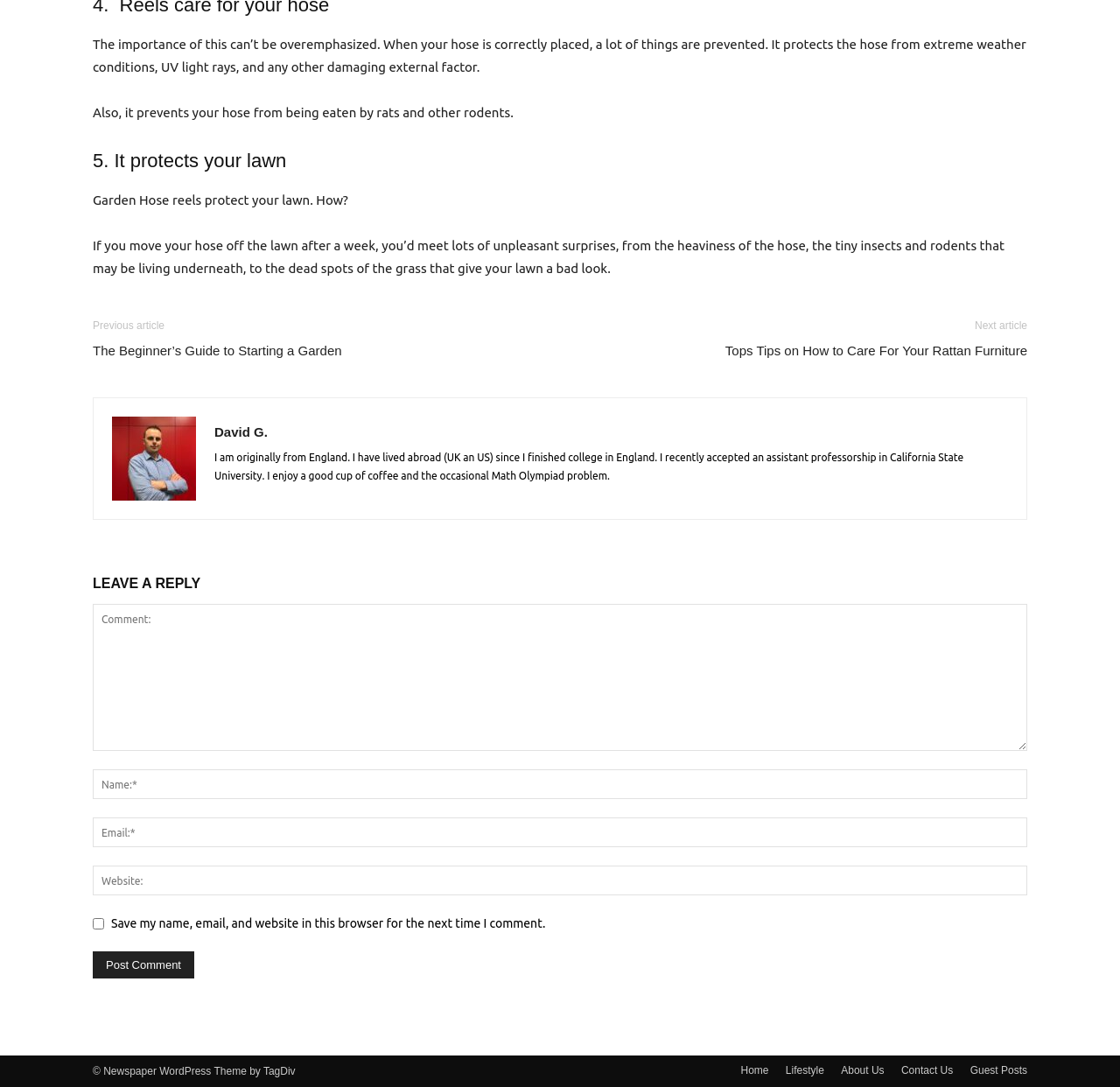What is the author's profession?
Using the image provided, answer with just one word or phrase.

Assistant professor